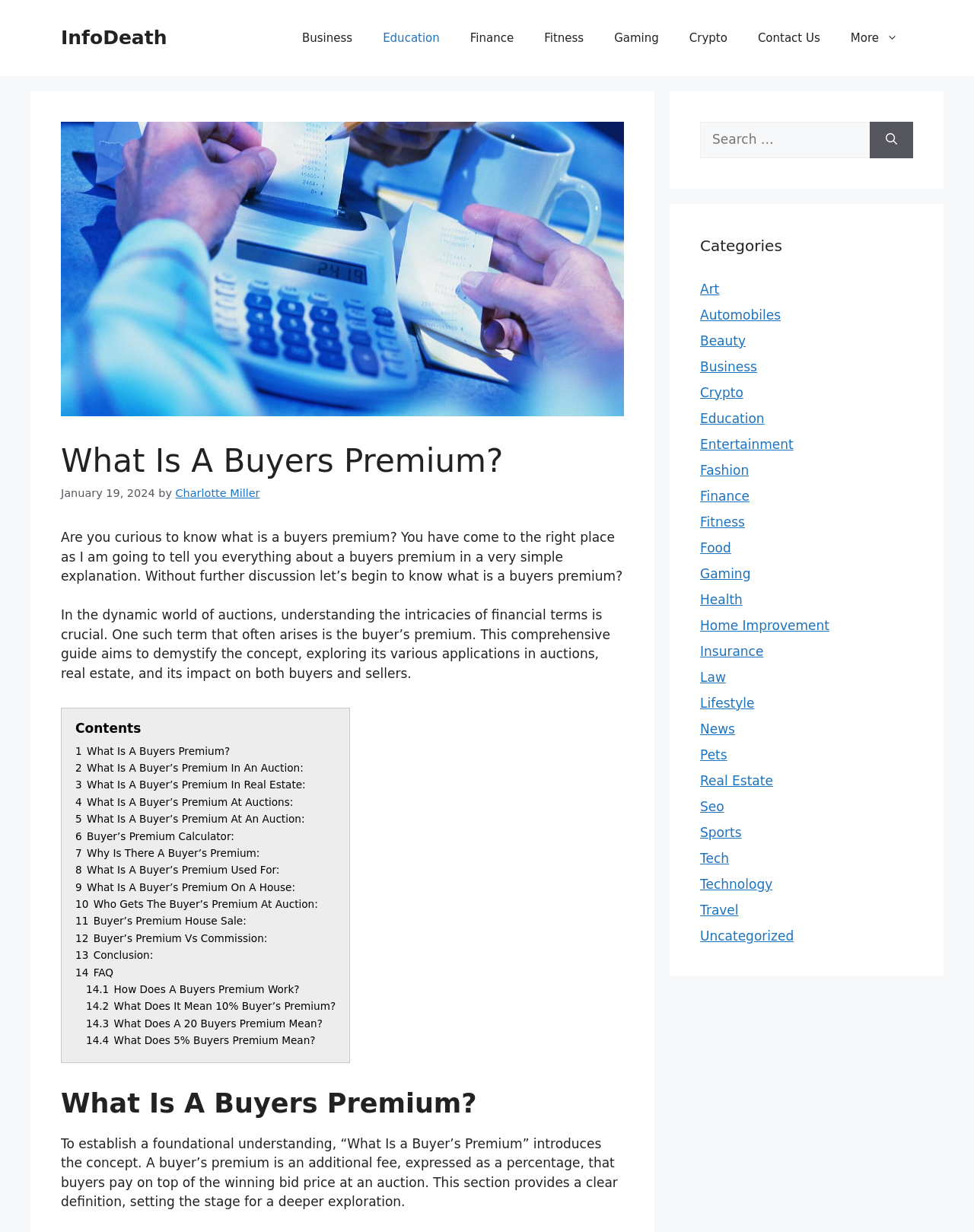Predict the bounding box of the UI element based on this description: "12 Buyer’s Premium Vs Commission:".

[0.077, 0.757, 0.274, 0.766]